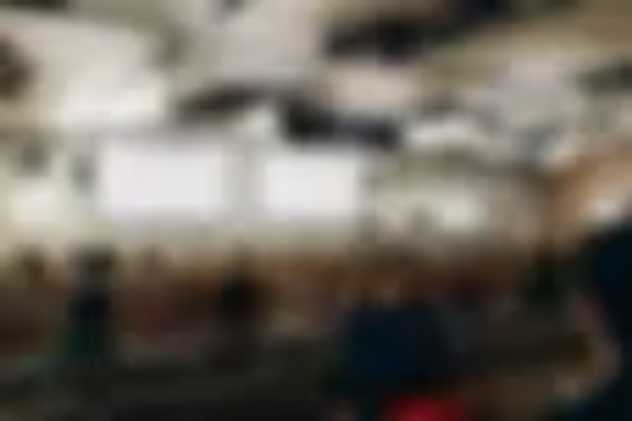Explain the image in a detailed way.

This image captures a lively moment from "The Raccoons Hackathon 2023," showcasing a bustling venue filled with participants engaged in collaborative activities. In the background, two large screens are prominently displayed, illuminating the space and likely featuring important information or presentations related to the event. The setting suggests an atmosphere of innovation and teamwork, as attendees gather to share ideas and possibly demonstrate their projects. The overall vibe is one of excitement and creativity, reflecting the spirit of hackathons where technology enthusiasts come together to problem-solve and celebrate innovation.